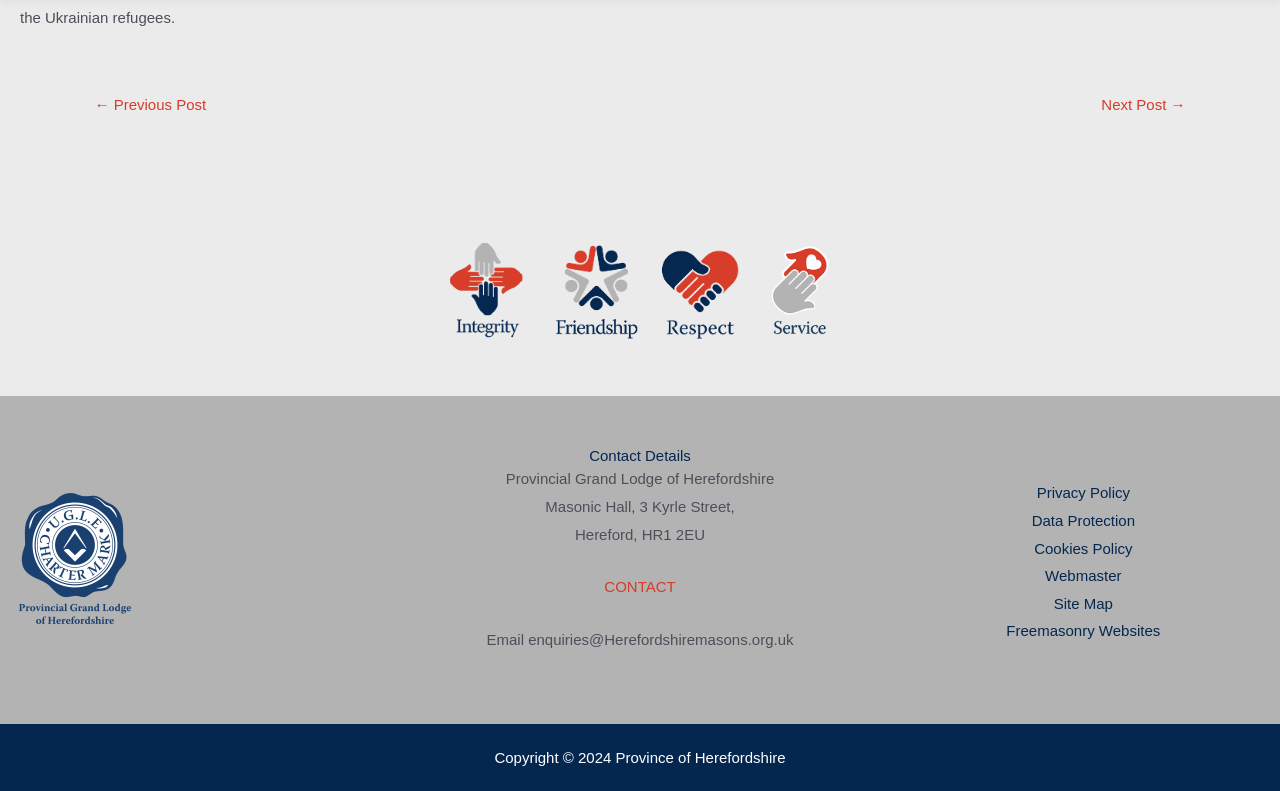Highlight the bounding box coordinates of the element that should be clicked to carry out the following instruction: "view privacy policy". The coordinates must be given as four float numbers ranging from 0 to 1, i.e., [left, top, right, bottom].

[0.81, 0.606, 0.883, 0.641]